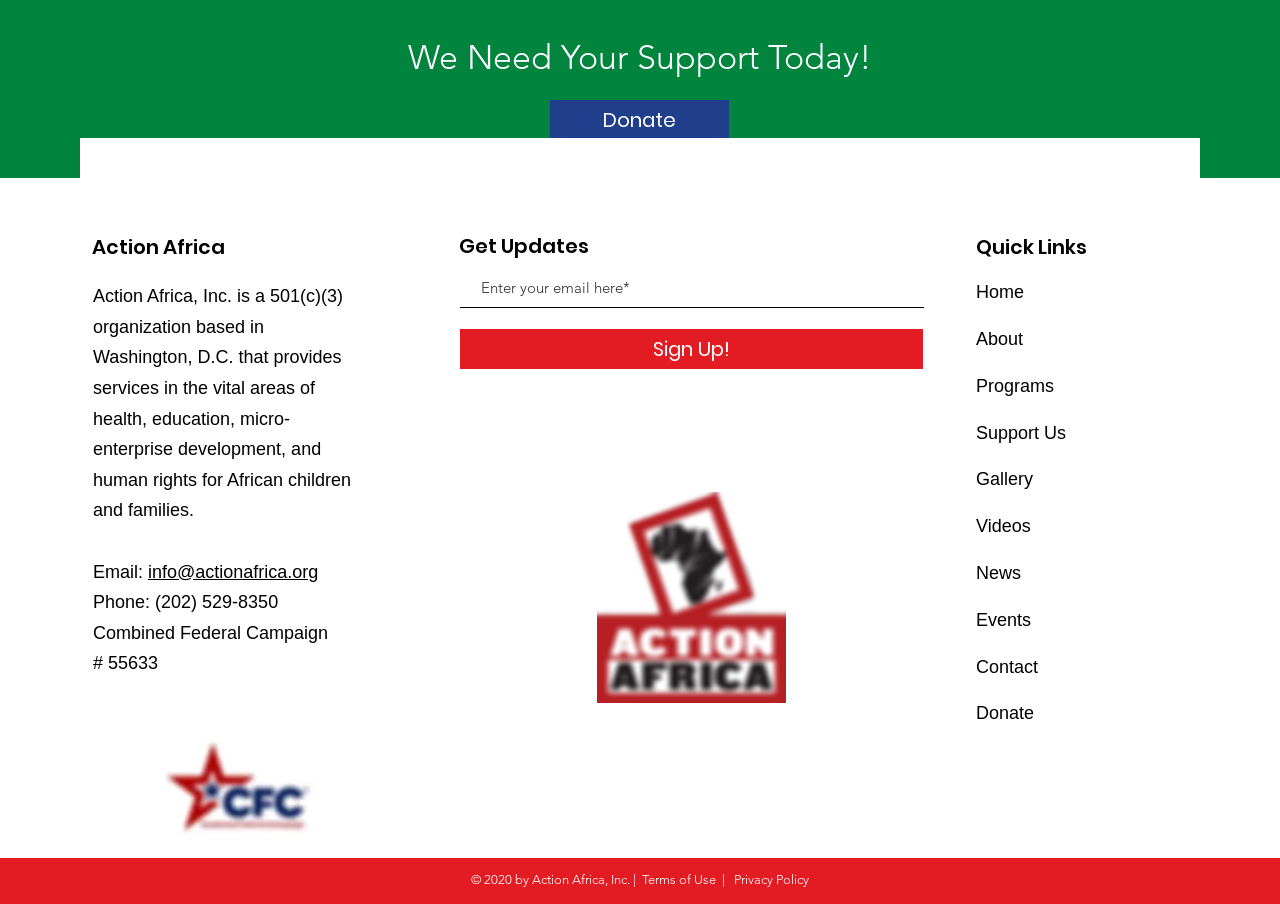What social media platforms does the organization have?
Answer the question based on the image using a single word or a brief phrase.

Facebook, Twitter, YouTube, Instagram, LinkedIn